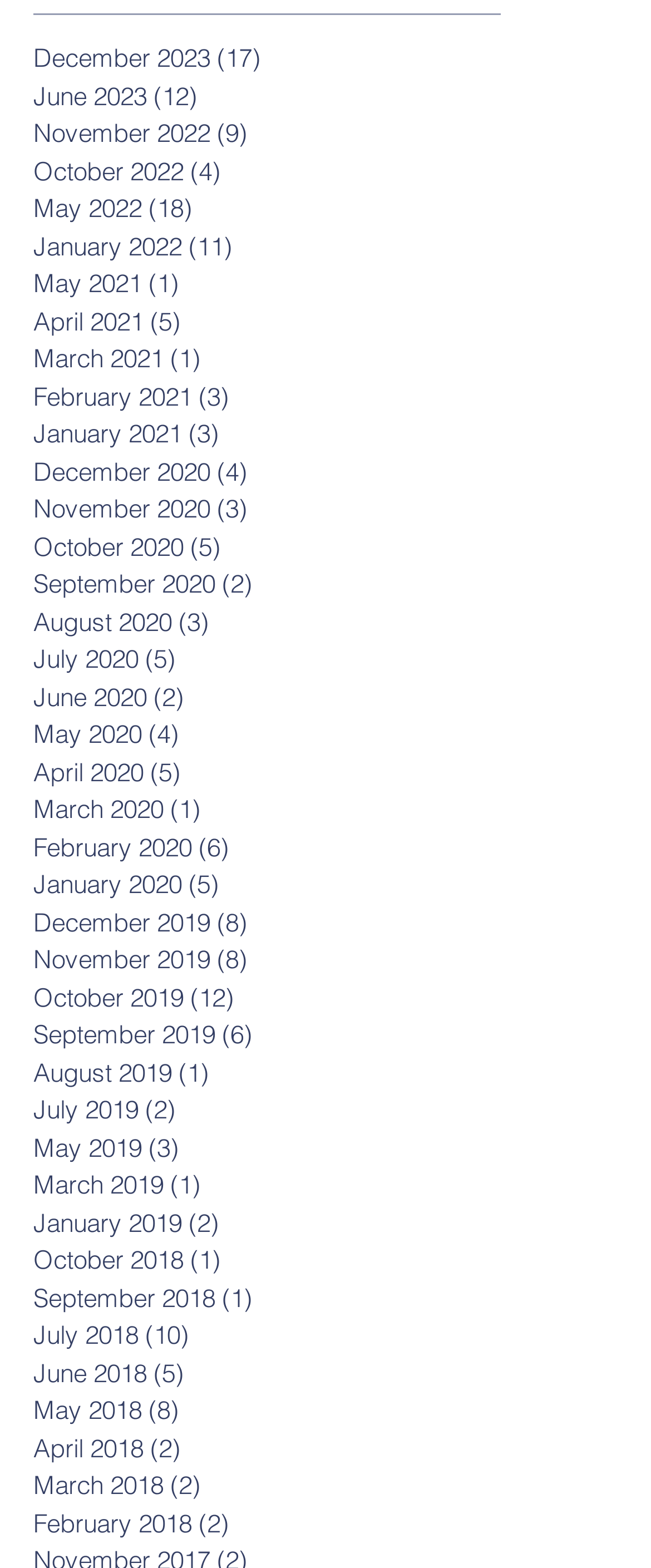Utilize the details in the image to thoroughly answer the following question: What is the most recent month with posts?

I looked at the list of links on the webpage and found that the most recent month with posts is December 2023, which is at the top of the list.